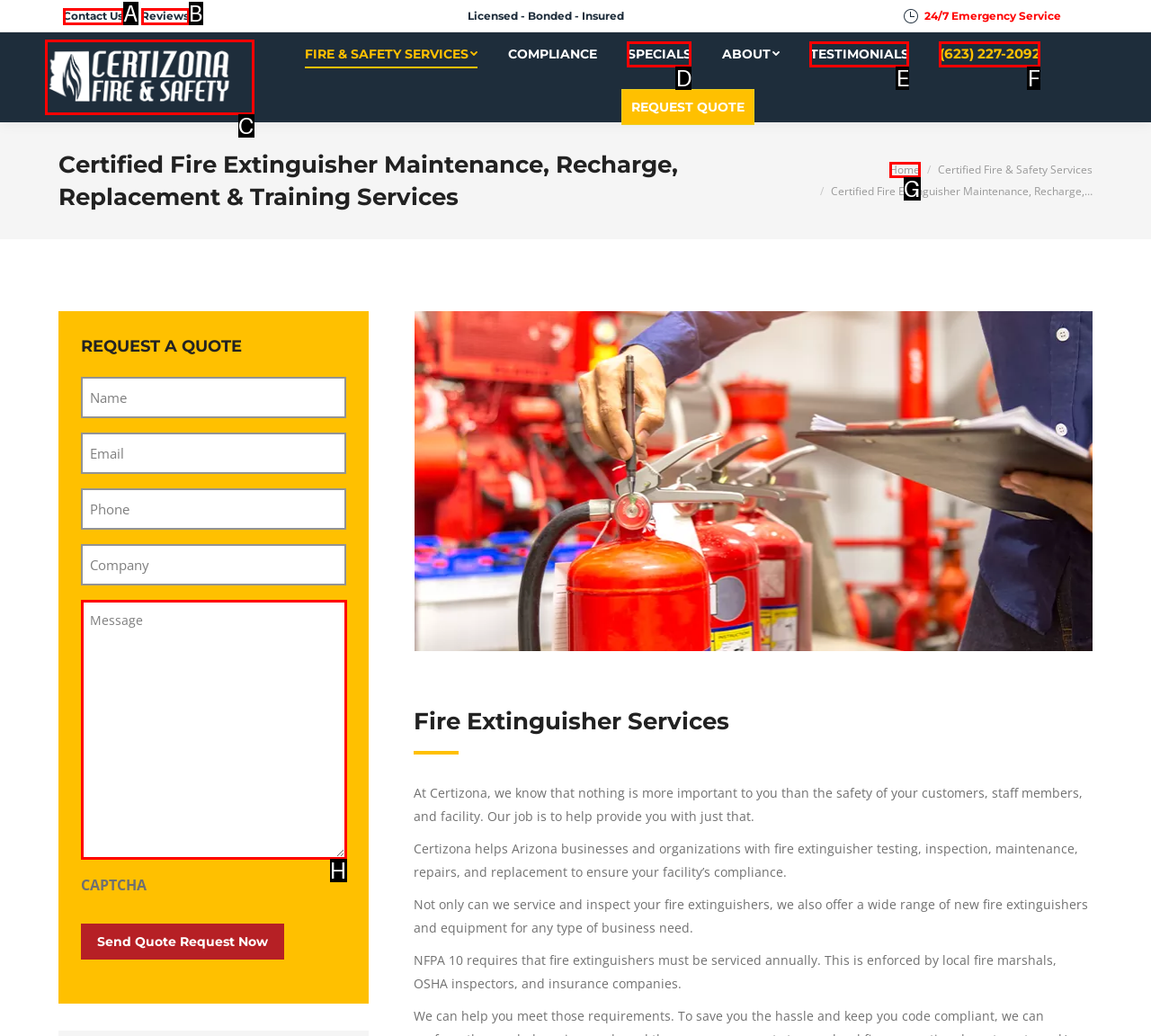Determine which option matches the description: parent_node: Certizona Fire & Safety. Answer using the letter of the option.

C